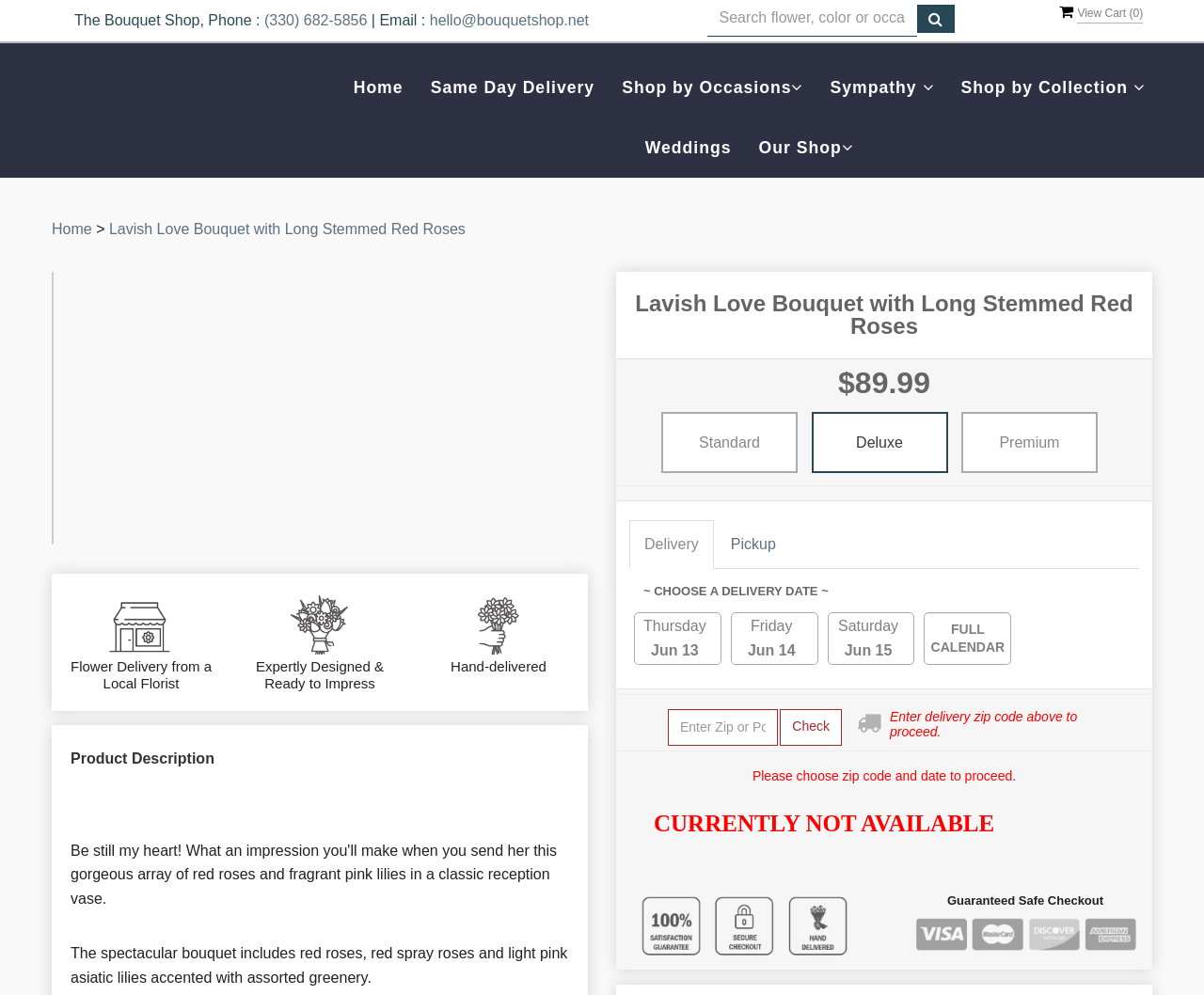Analyze the image and deliver a detailed answer to the question: What is the phone number of The Bouquet Shop?

The phone number can be found in the top section of the webpage, next to the 'Phone:' label.